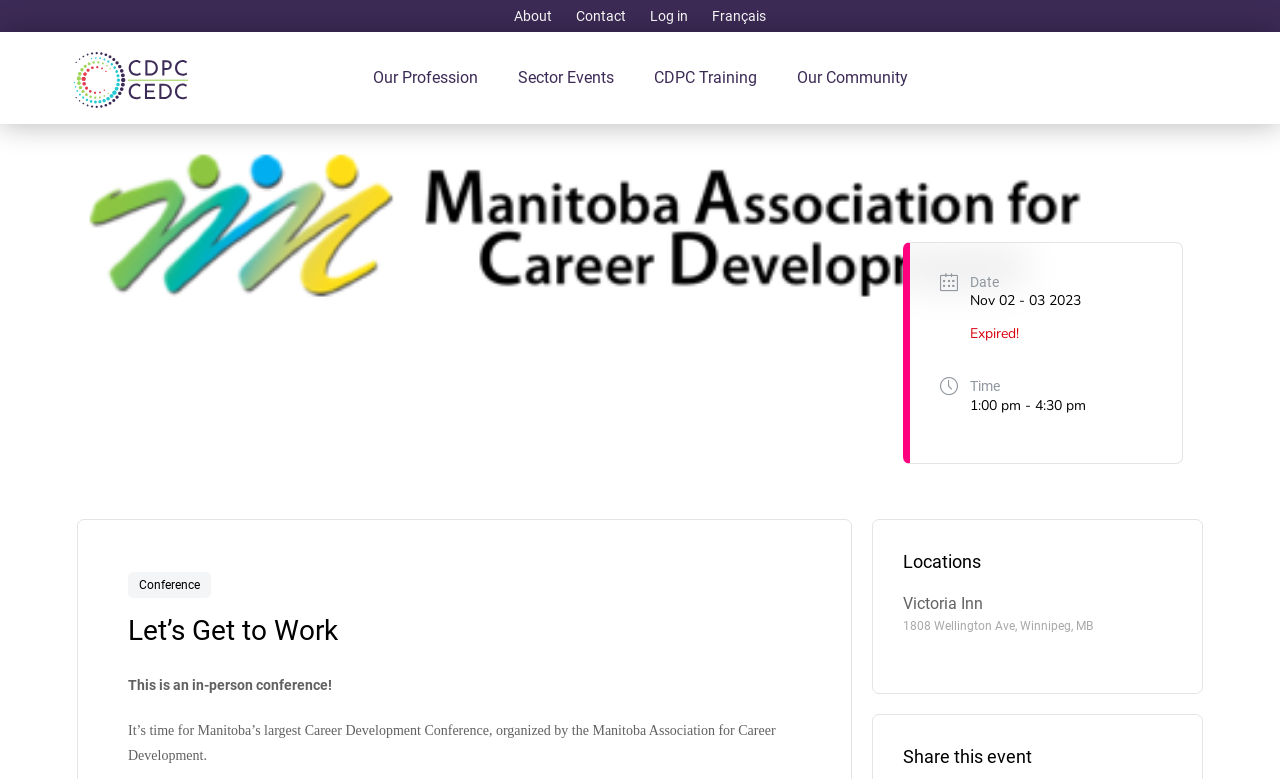Pinpoint the bounding box coordinates of the clickable area needed to execute the instruction: "Go to the Career Development Professional Centre home page". The coordinates should be specified as four float numbers between 0 and 1, i.e., [left, top, right, bottom].

[0.058, 0.067, 0.147, 0.139]